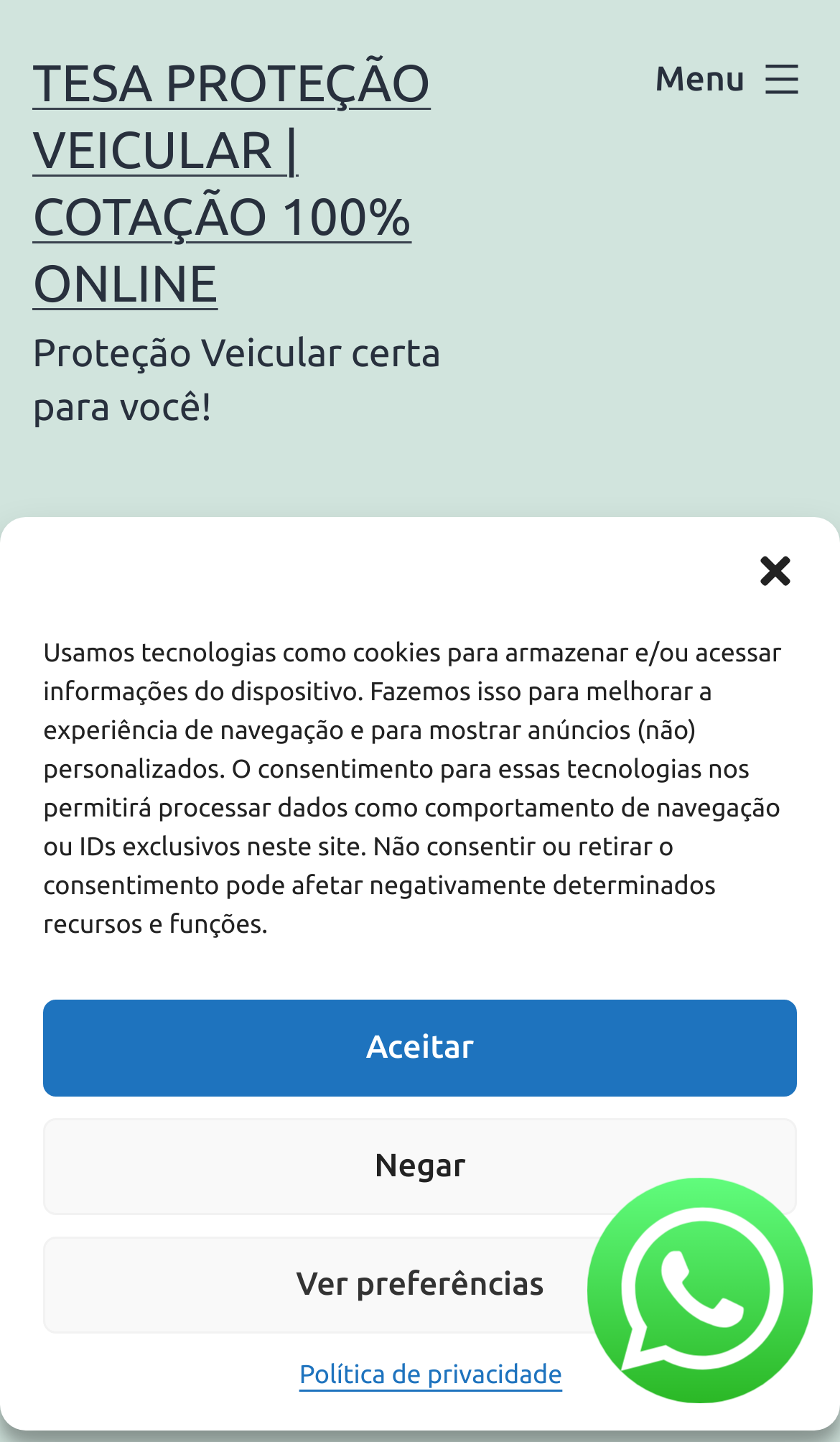Identify and provide the title of the webpage.

5 Hints to Help Boost Your Essay for Sale